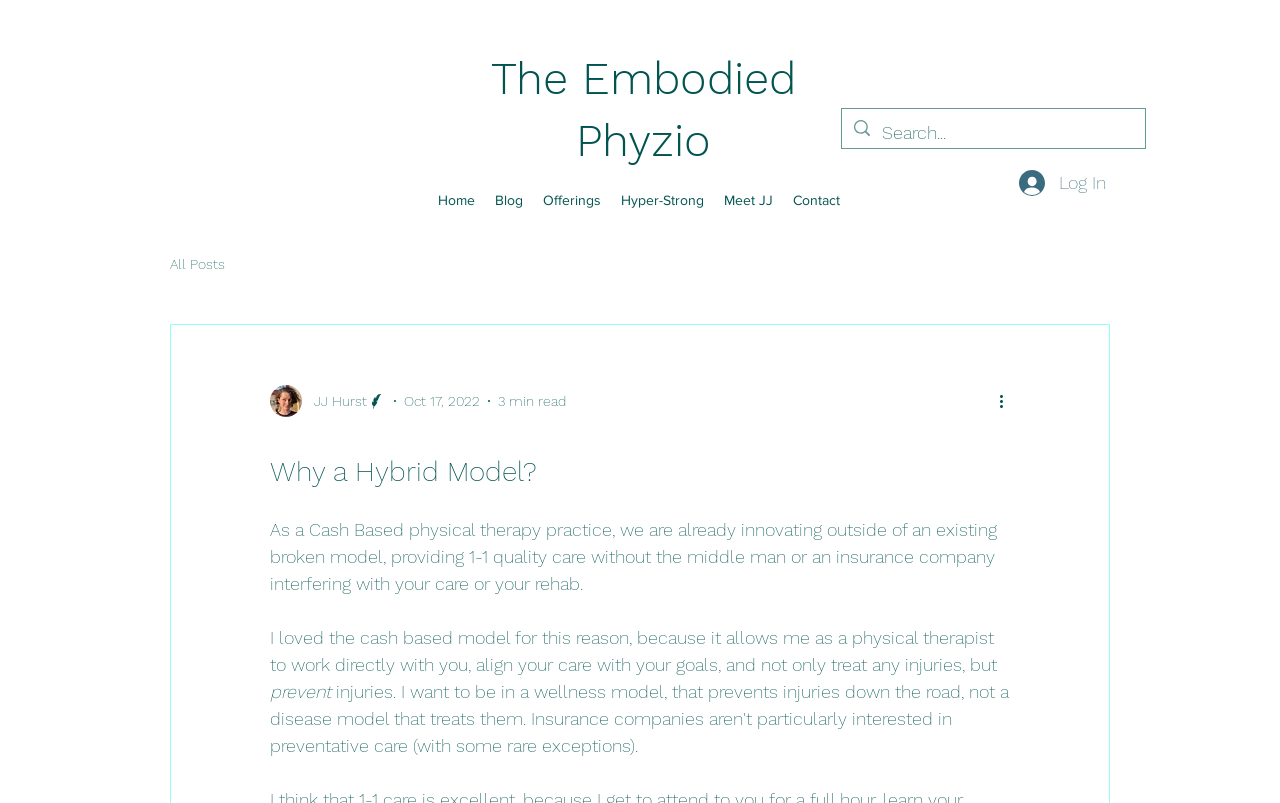Please locate the clickable area by providing the bounding box coordinates to follow this instruction: "more actions".

[0.778, 0.484, 0.797, 0.514]